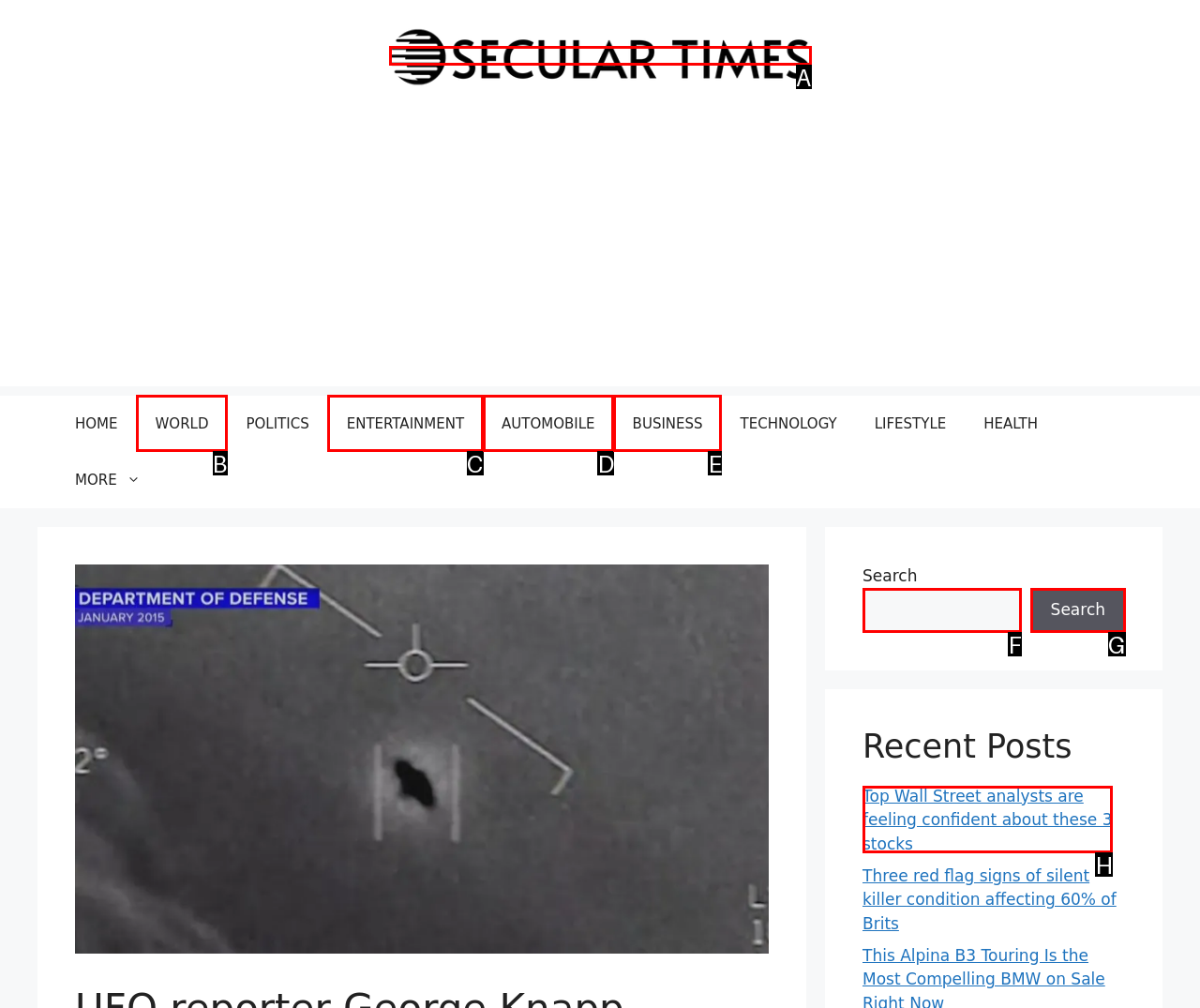Find the HTML element that suits the description: parent_node: Search name="s"
Indicate your answer with the letter of the matching option from the choices provided.

F